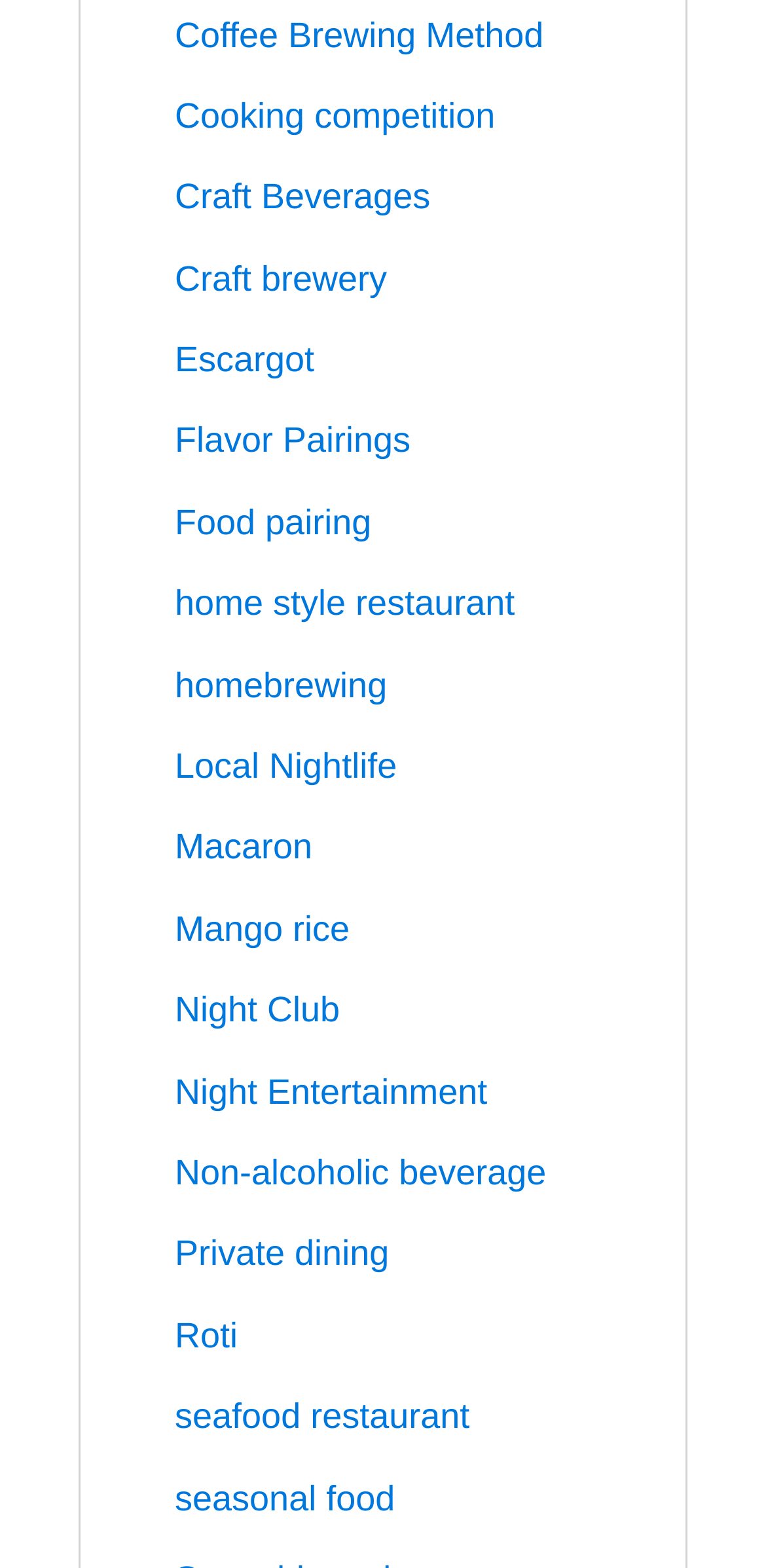Identify the bounding box for the UI element that is described as follows: "News".

None